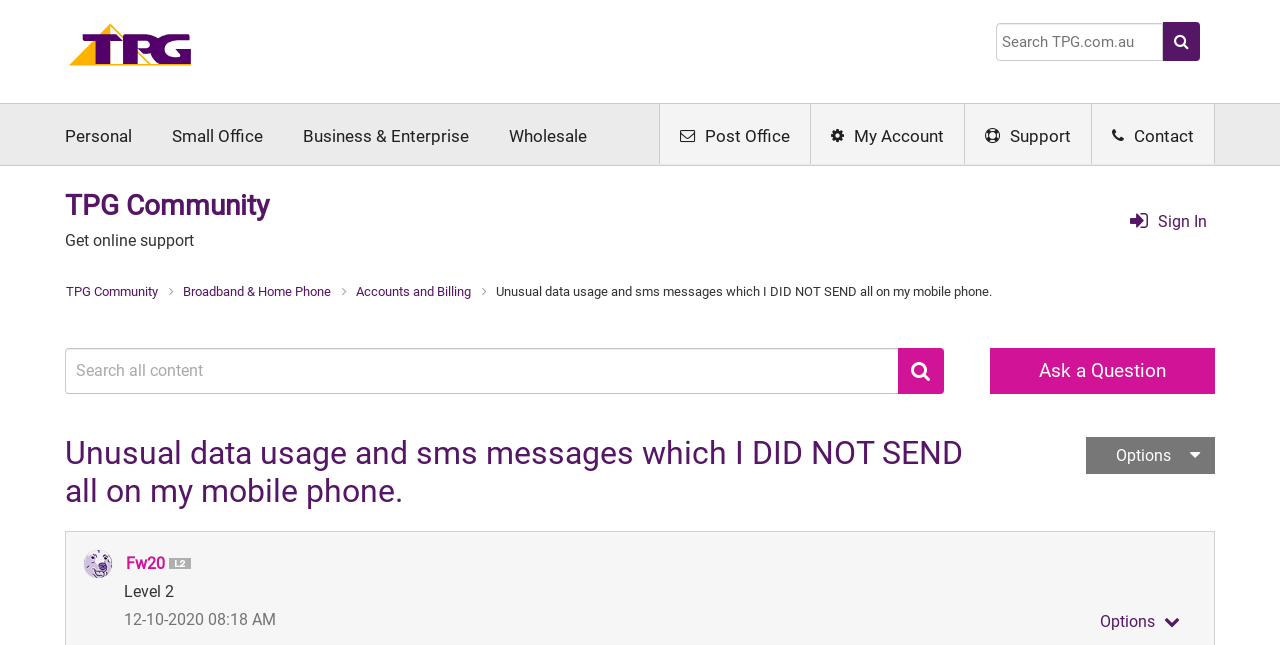What is the topic of the current post?
Please ensure your answer is as detailed and informative as possible.

I determined the topic of the current post by looking at the heading element with the text 'Unusual data usage and sms messages which I DID NOT SEND all on my mobile phone.' which is located near the top of the webpage, indicating that it is the topic of the current post.